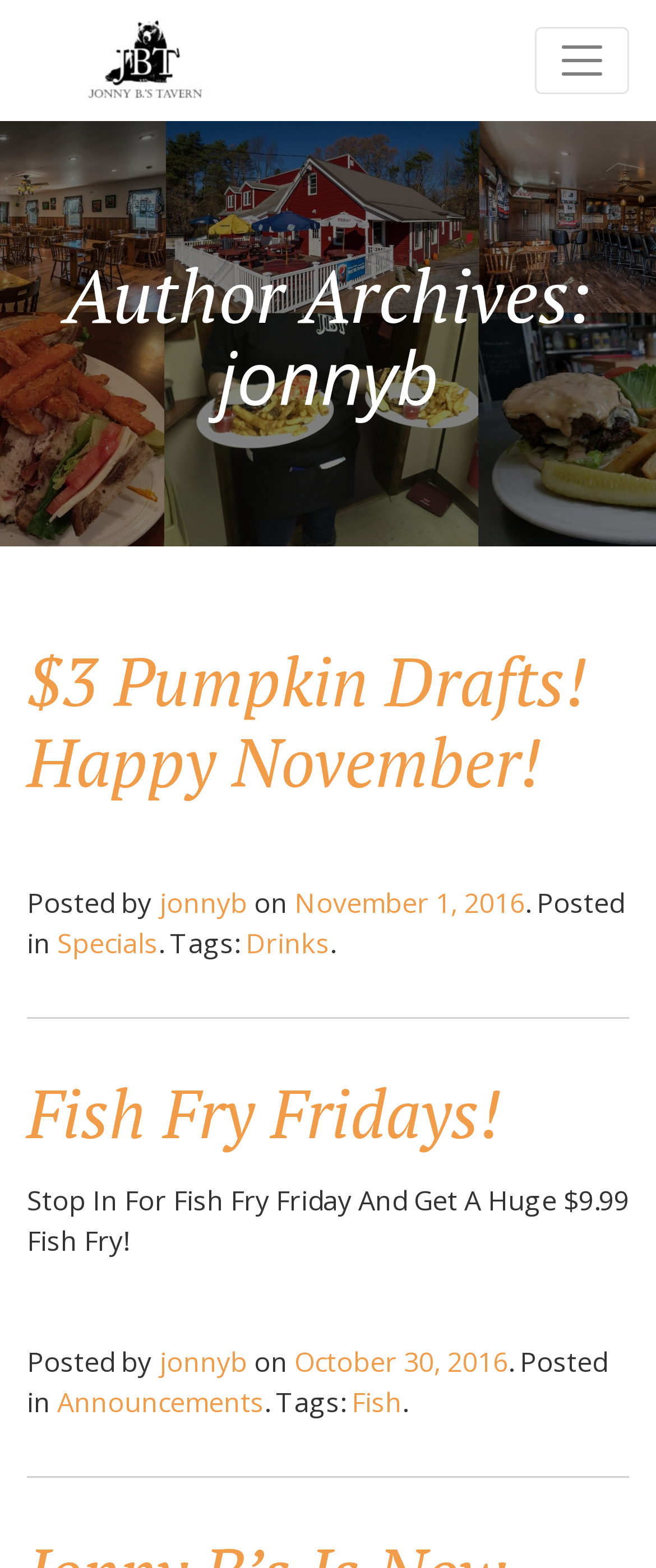Locate the bounding box coordinates of the area that needs to be clicked to fulfill the following instruction: "Check the Fish Fry Fridays article". The coordinates should be in the format of four float numbers between 0 and 1, namely [left, top, right, bottom].

[0.041, 0.684, 0.959, 0.736]